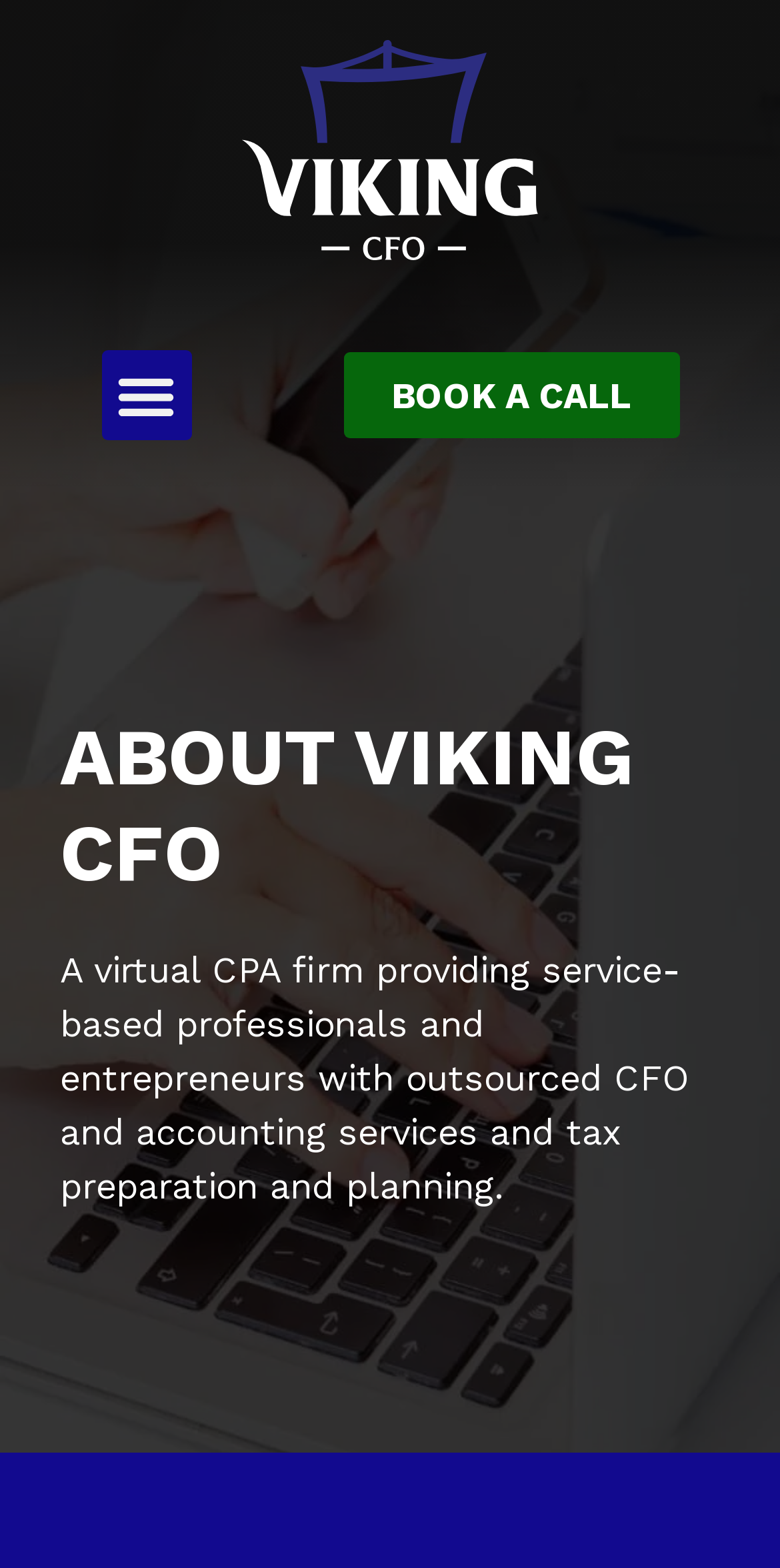Given the element description Book a Call, identify the bounding box coordinates for the UI element on the webpage screenshot. The format should be (top-left x, top-left y, bottom-right x, bottom-right y), with values between 0 and 1.

[0.44, 0.224, 0.871, 0.28]